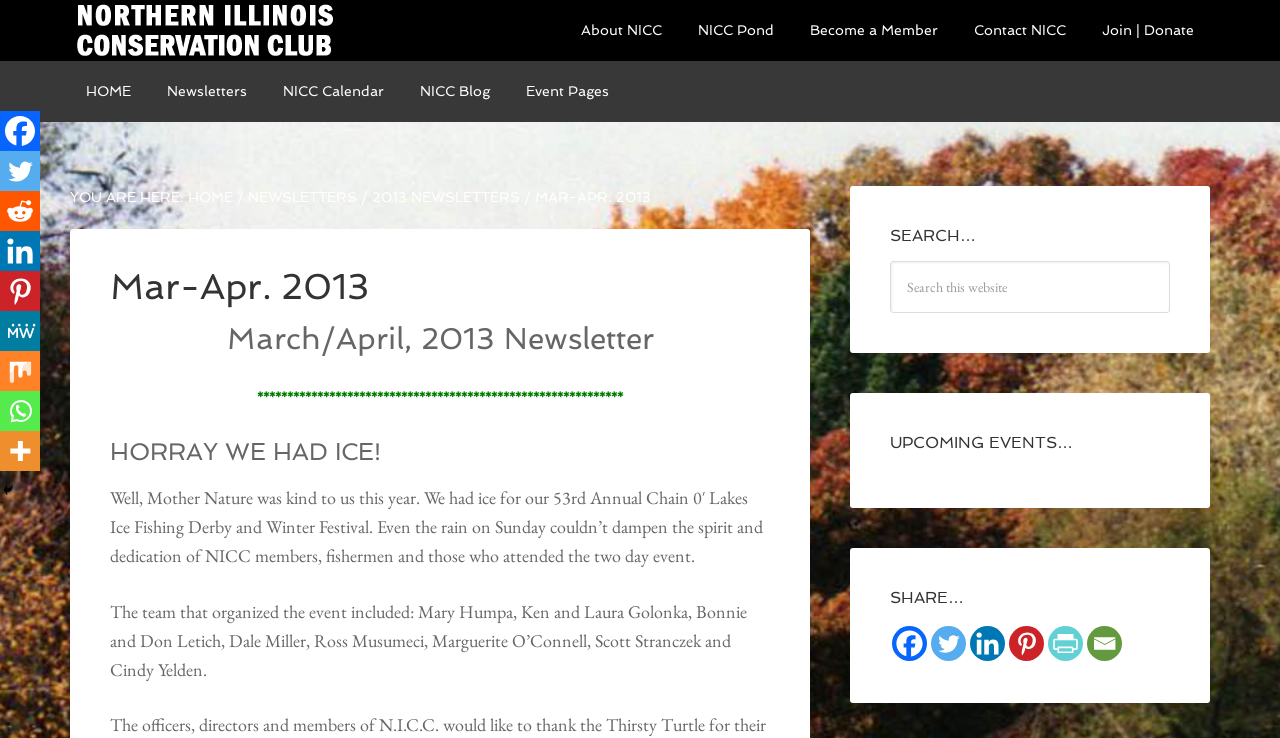Can you find the bounding box coordinates for the element that needs to be clicked to execute this instruction: "Read the 'Mar-Apr. 2013' newsletter"? The coordinates should be given as four float numbers between 0 and 1, i.e., [left, top, right, bottom].

[0.086, 0.364, 0.602, 0.413]